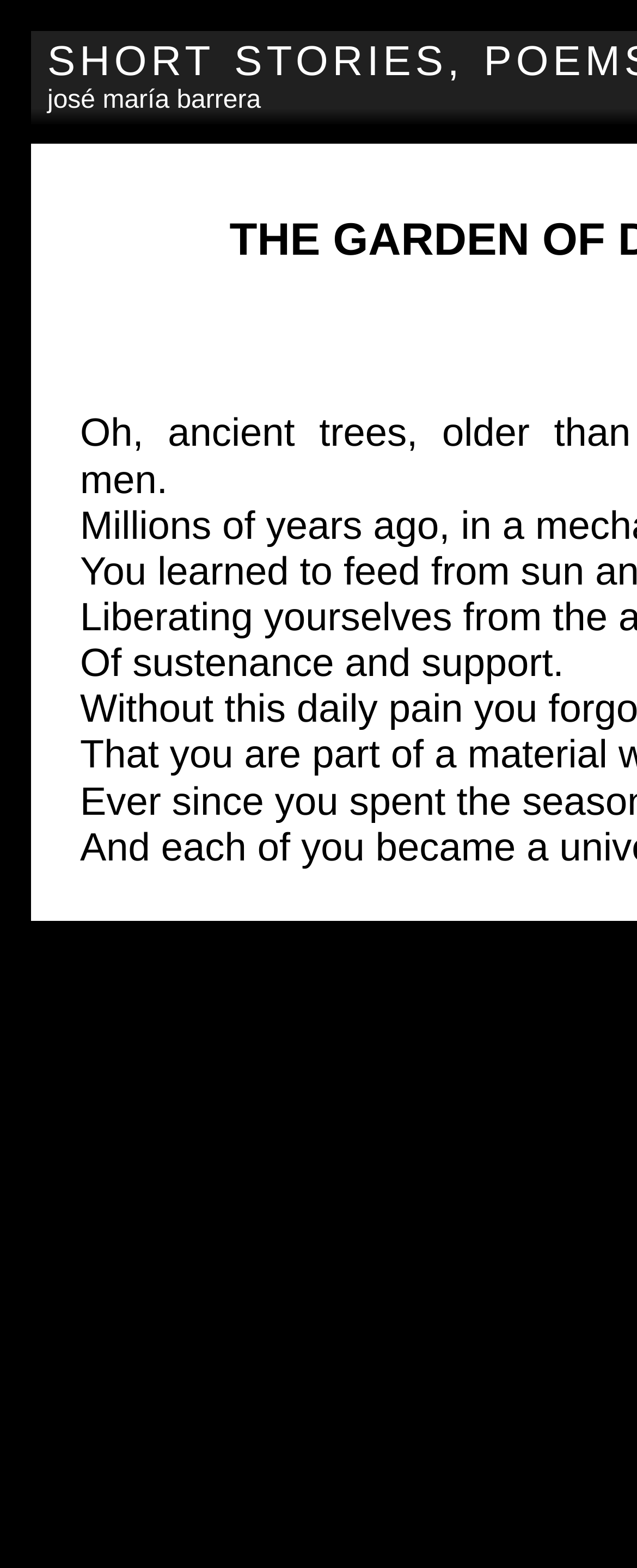Can you determine the main header of this webpage?

SHORT STORIES, POEMS AND ESSAYS